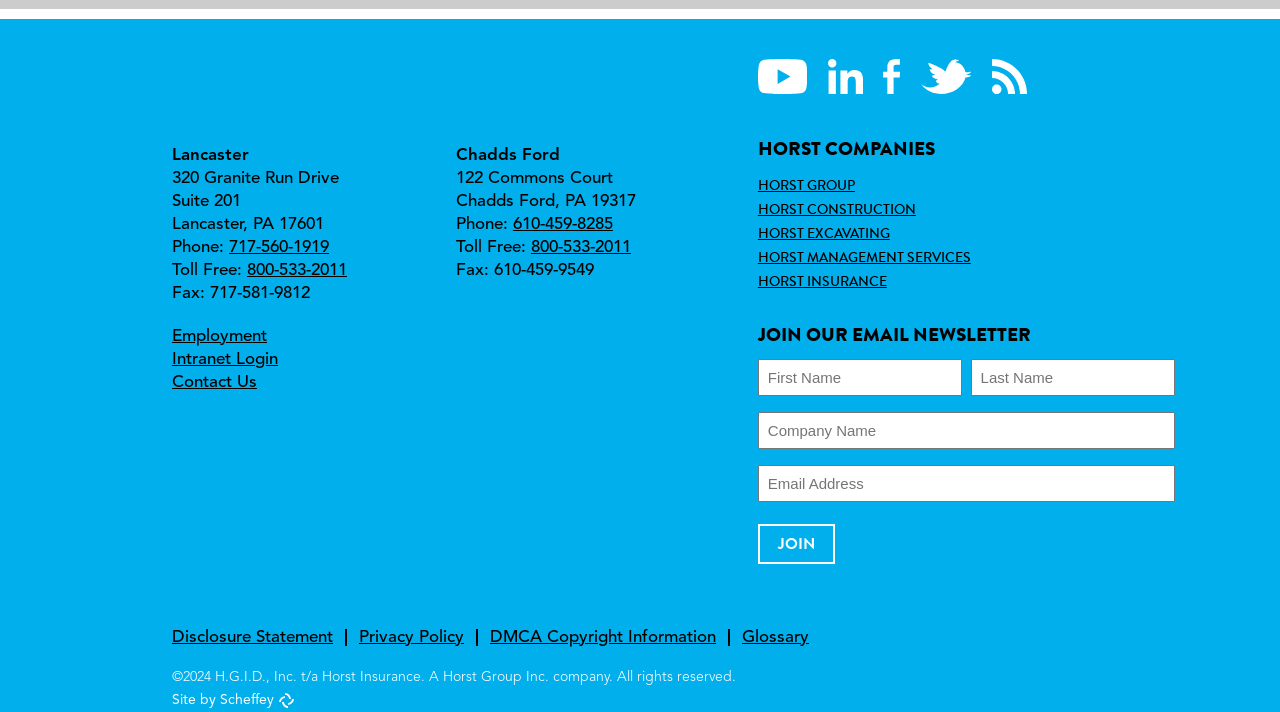Identify the bounding box coordinates of the clickable region necessary to fulfill the following instruction: "Click the 'Join' button". The bounding box coordinates should be four float numbers between 0 and 1, i.e., [left, top, right, bottom].

[0.592, 0.736, 0.652, 0.792]